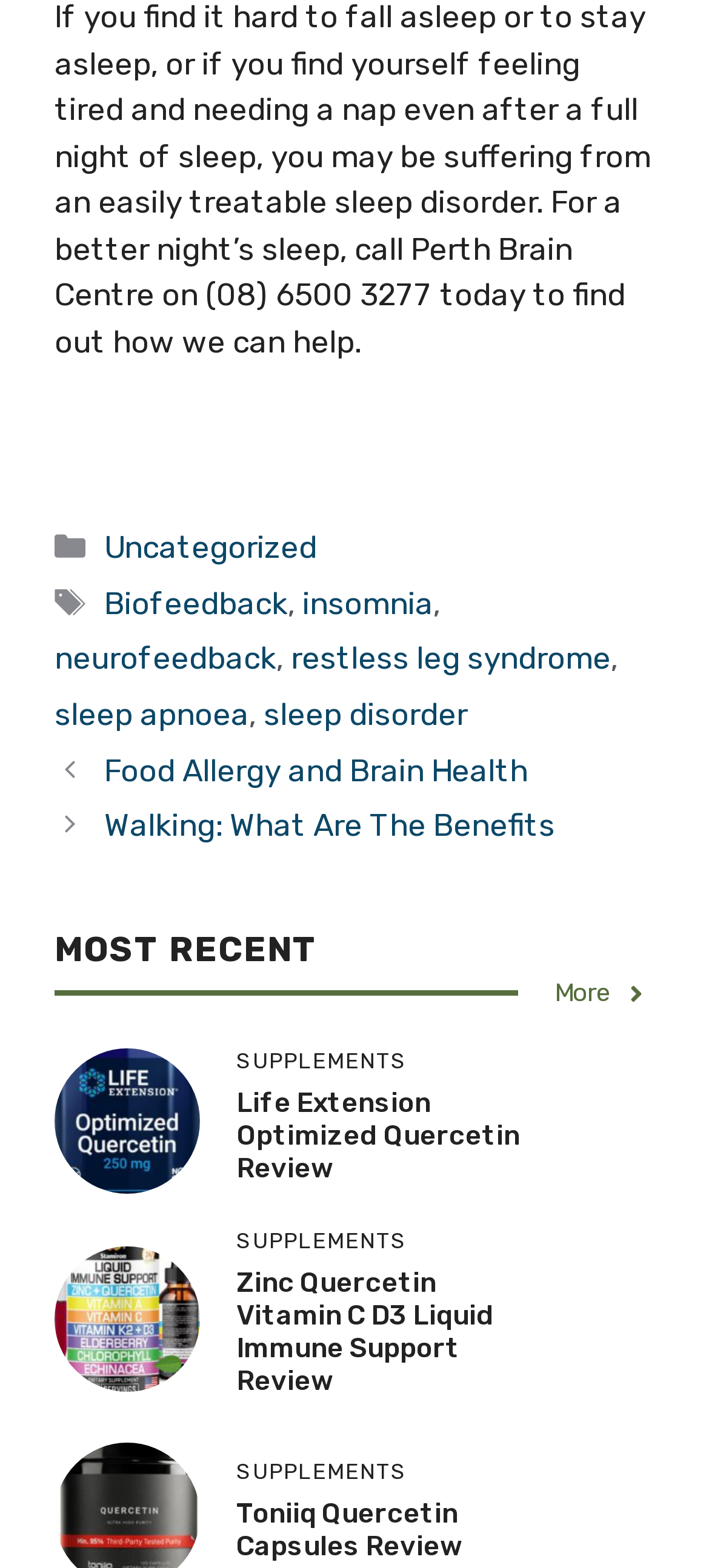Provide the bounding box coordinates of the HTML element this sentence describes: "sleep disorder".

[0.372, 0.444, 0.659, 0.467]